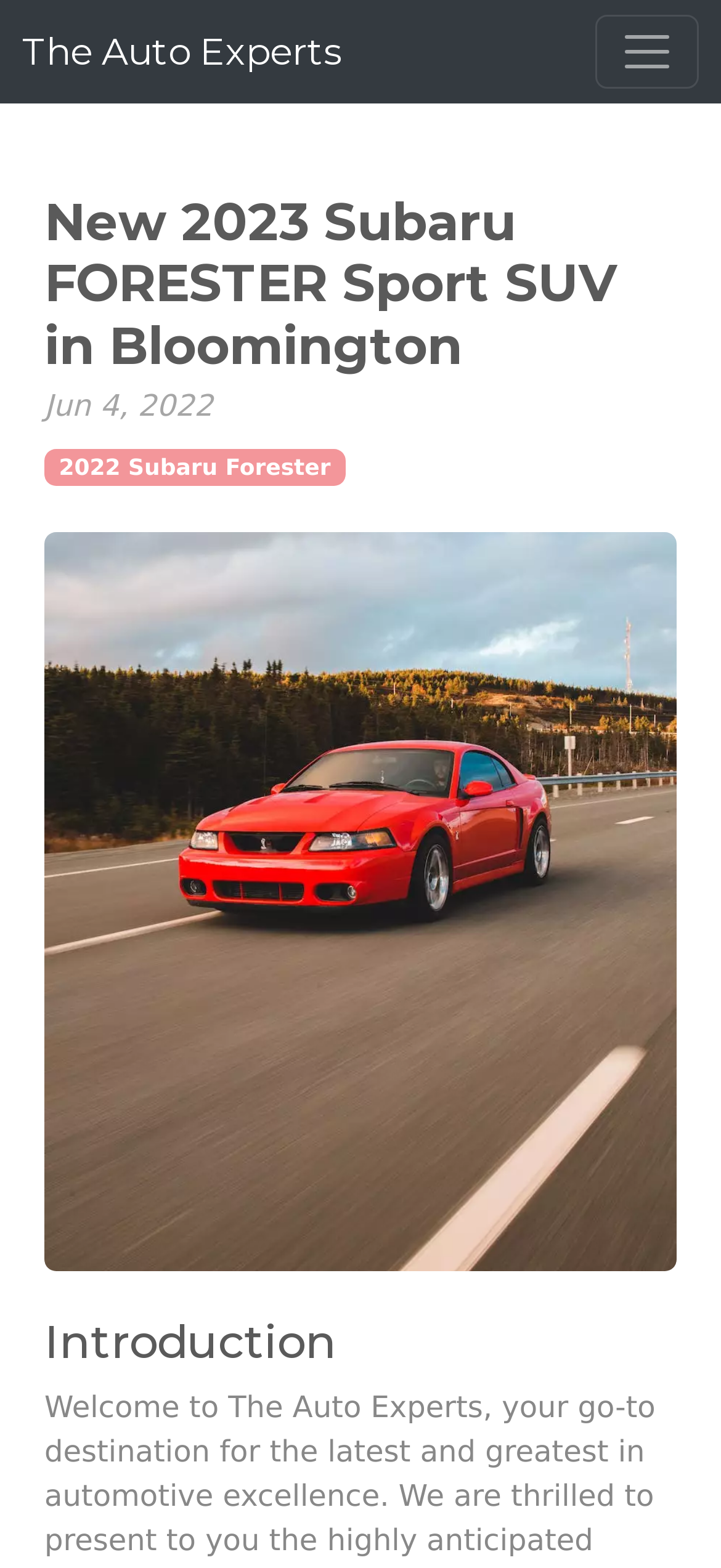What is the type of vehicle being described?
Please provide a single word or phrase as the answer based on the screenshot.

SUV